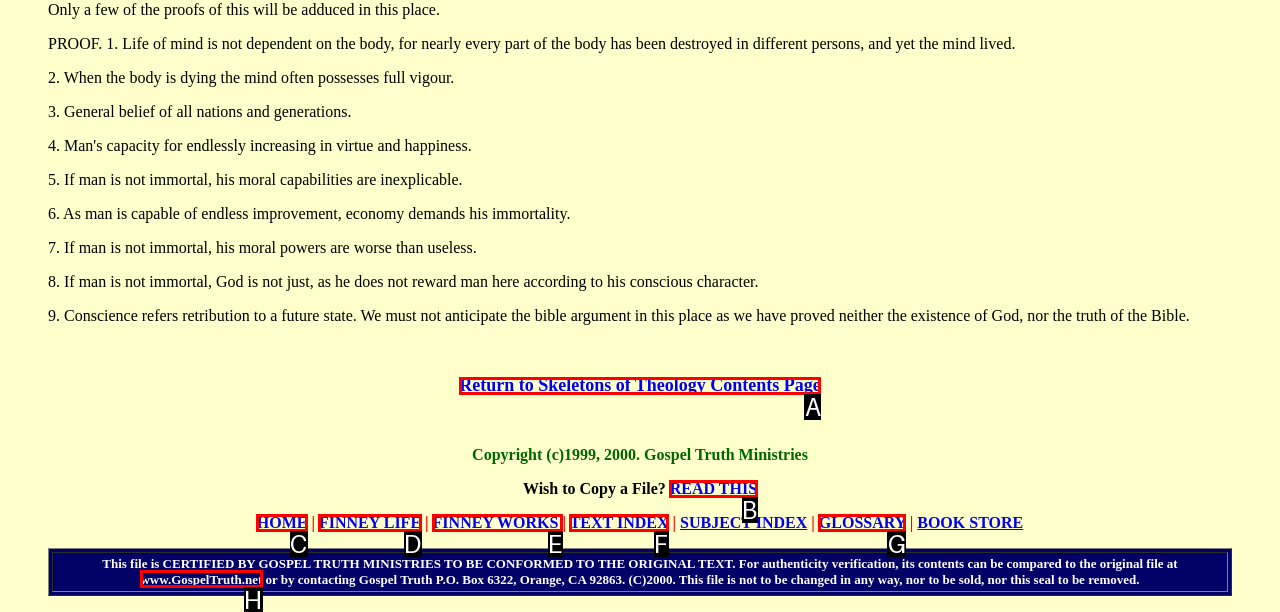From the given options, choose the HTML element that aligns with the description: HOME. Respond with the letter of the selected element.

C